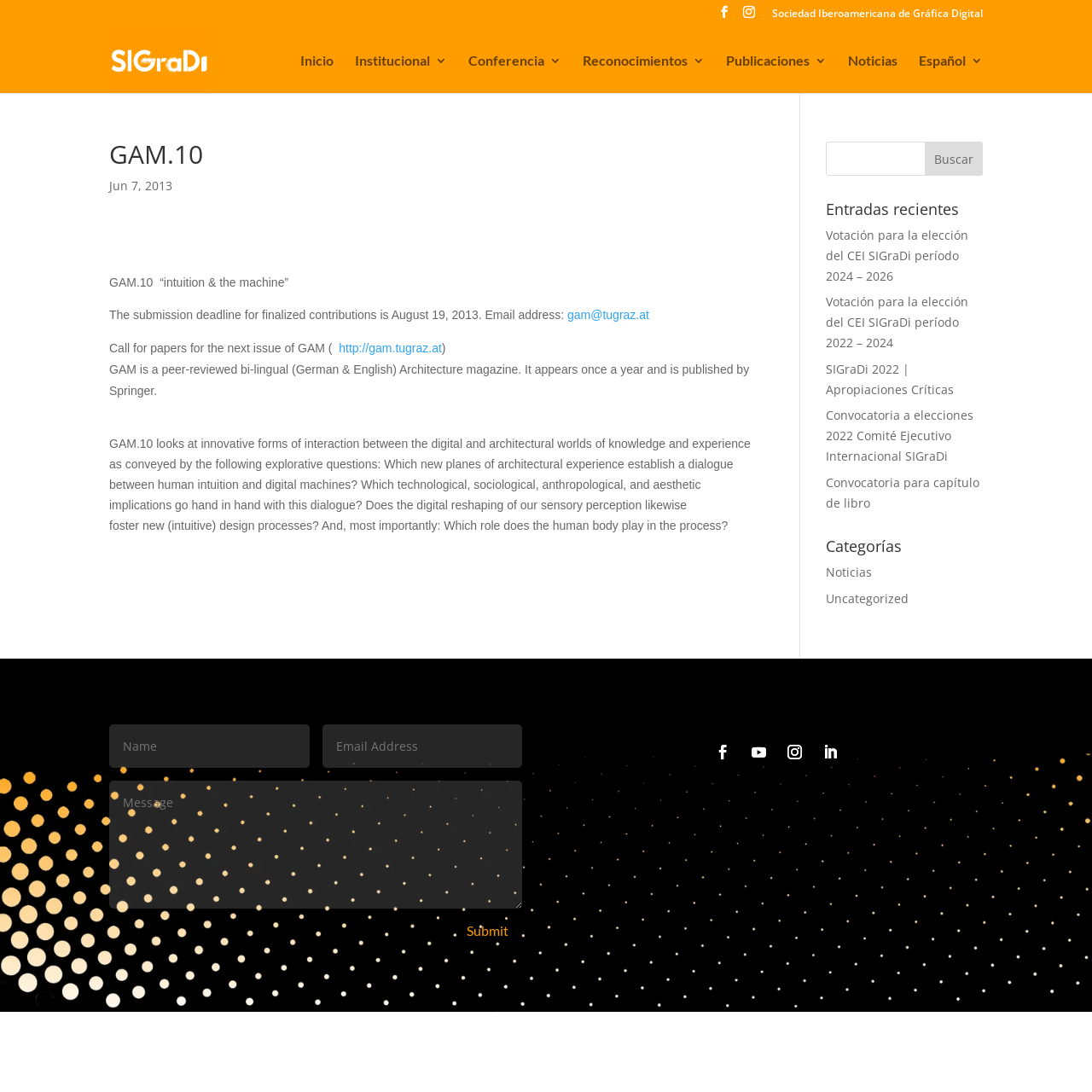What is the title of the recent entry?
Answer the question with a single word or phrase by looking at the picture.

Votación para la elección del CEI SIGraDi período 2024 – 2026